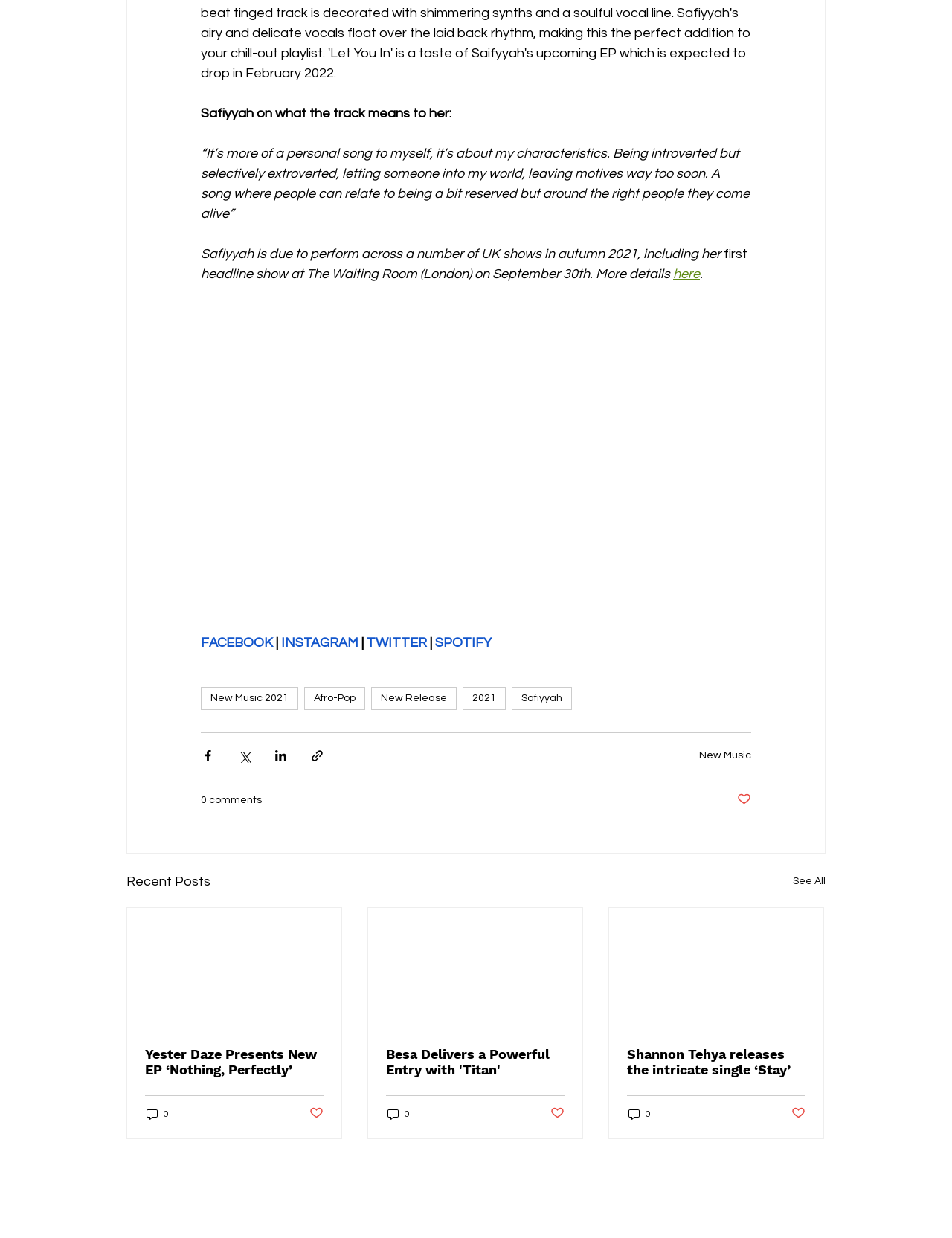Determine the bounding box coordinates of the clickable region to execute the instruction: "Check out Shannon Tehya's new single". The coordinates should be four float numbers between 0 and 1, denoted as [left, top, right, bottom].

[0.659, 0.845, 0.846, 0.871]